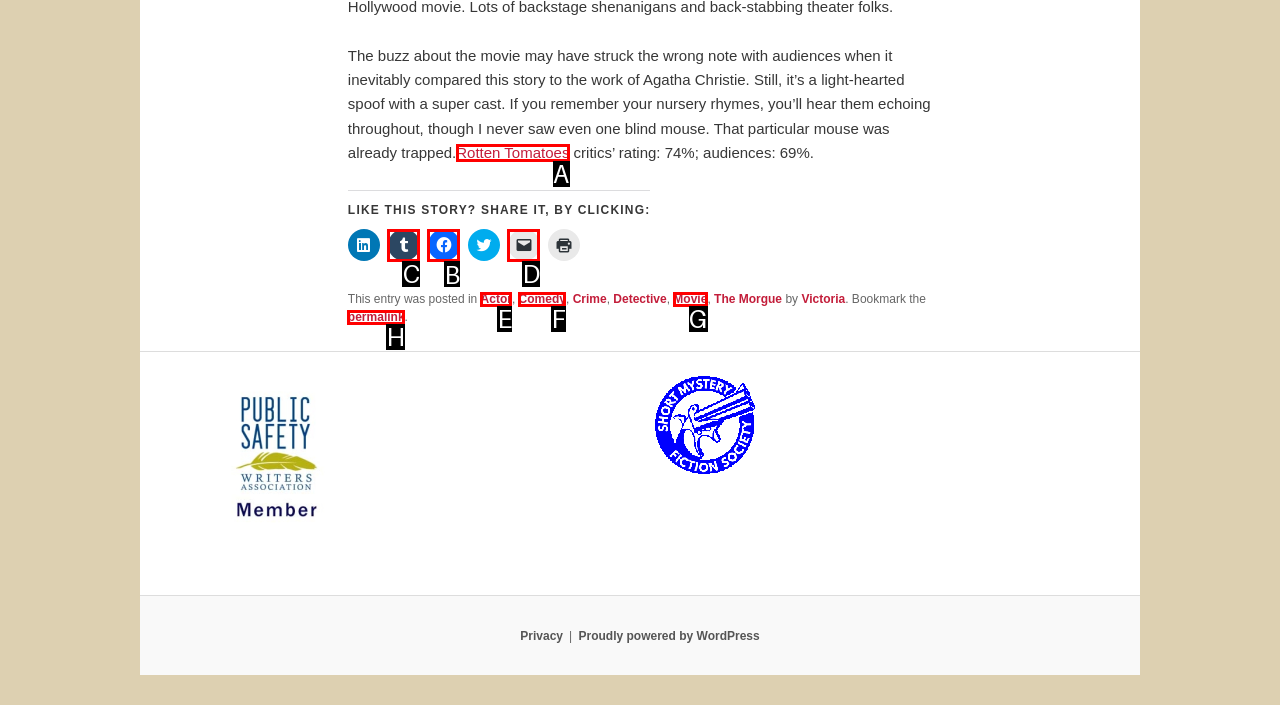Select the appropriate HTML element that needs to be clicked to execute the following task: Share this story on Facebook. Respond with the letter of the option.

B